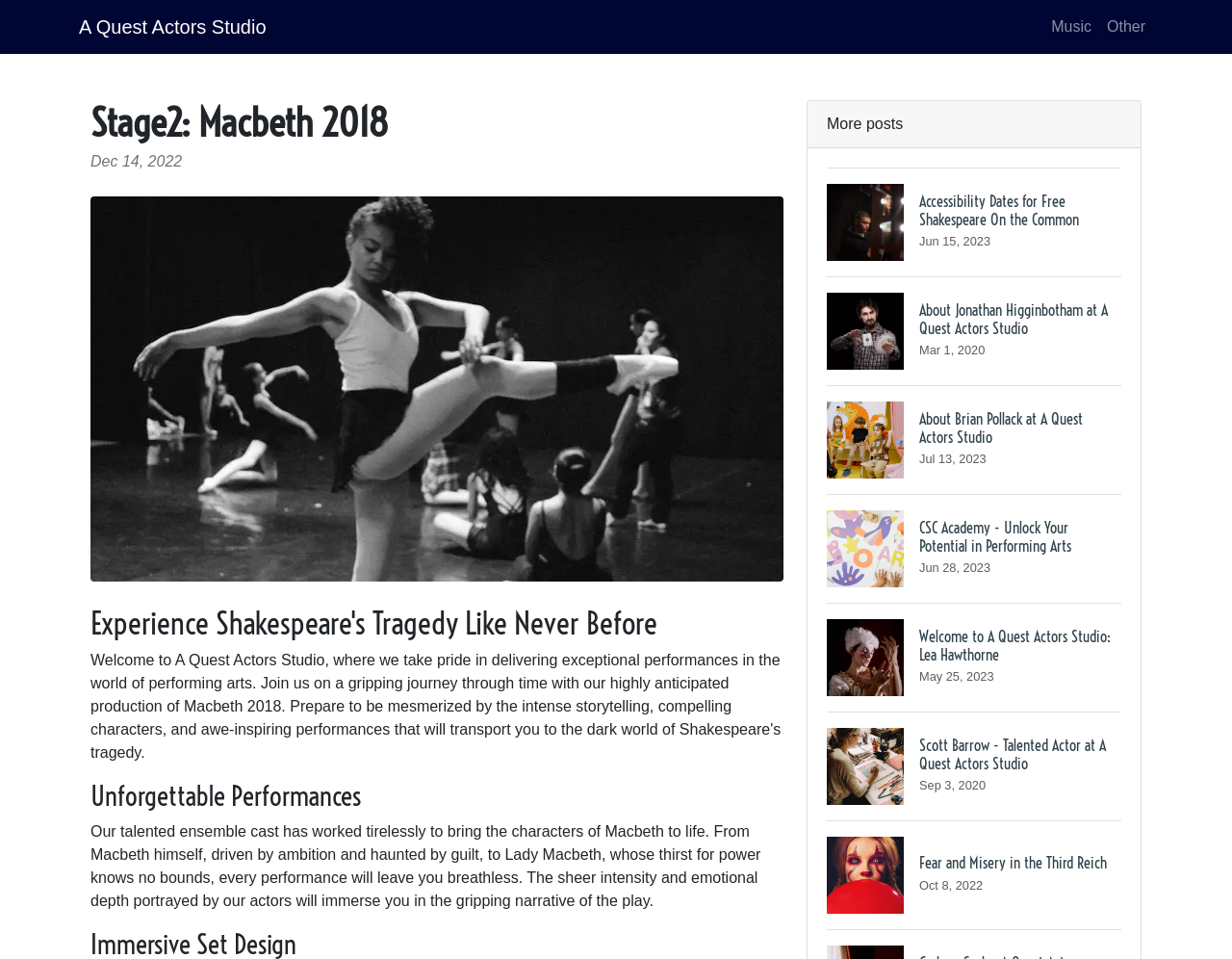Based on the image, give a detailed response to the question: What is the date of the Macbeth 2018 performance?

I found the answer by looking at the static text element below the main heading, which says 'Dec 14, 2022'. This suggests that the performance of Macbeth 2018 is scheduled for this date.